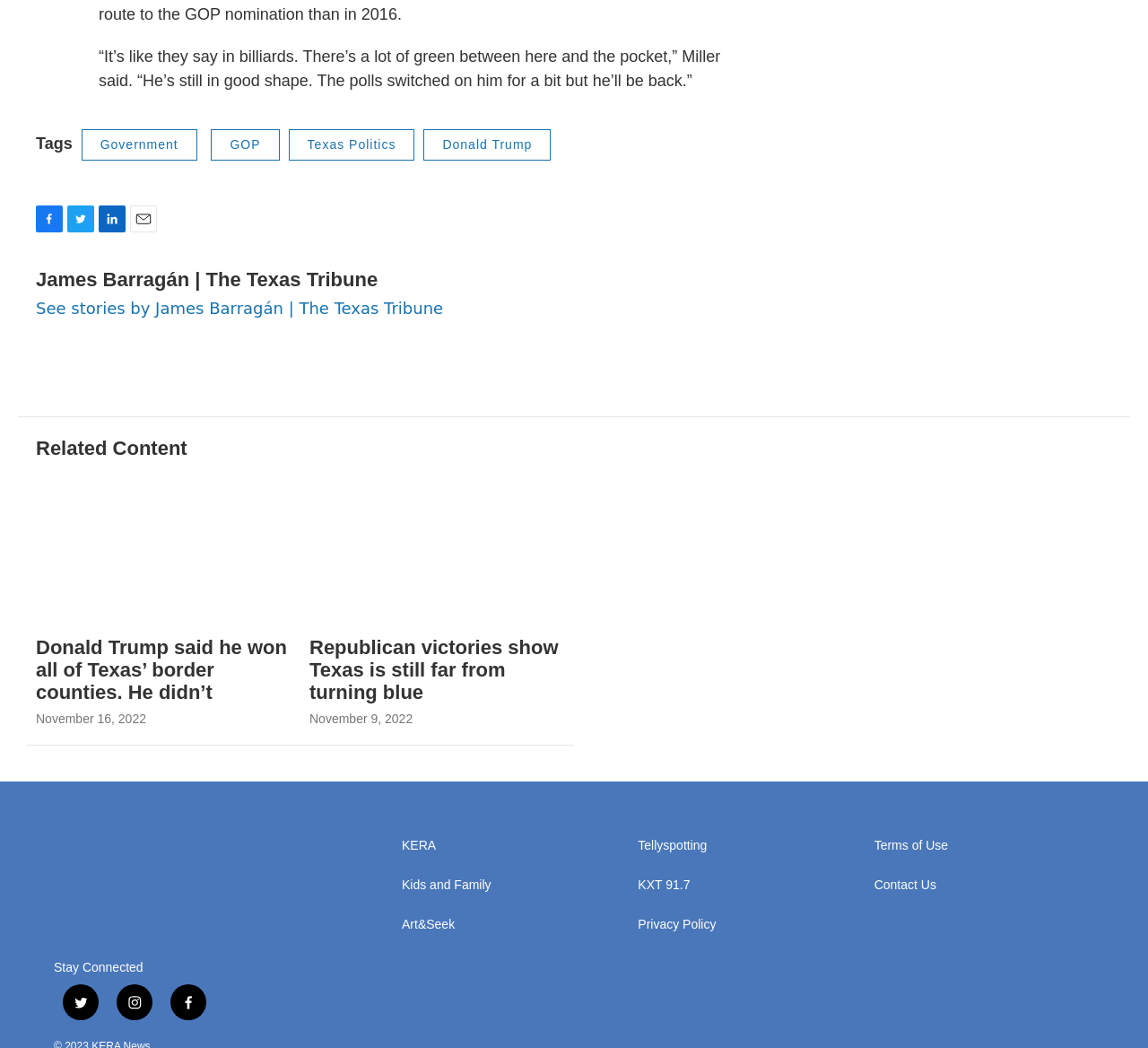Please identify the coordinates of the bounding box that should be clicked to fulfill this instruction: "Share this article on Facebook".

[0.031, 0.23, 0.055, 0.256]